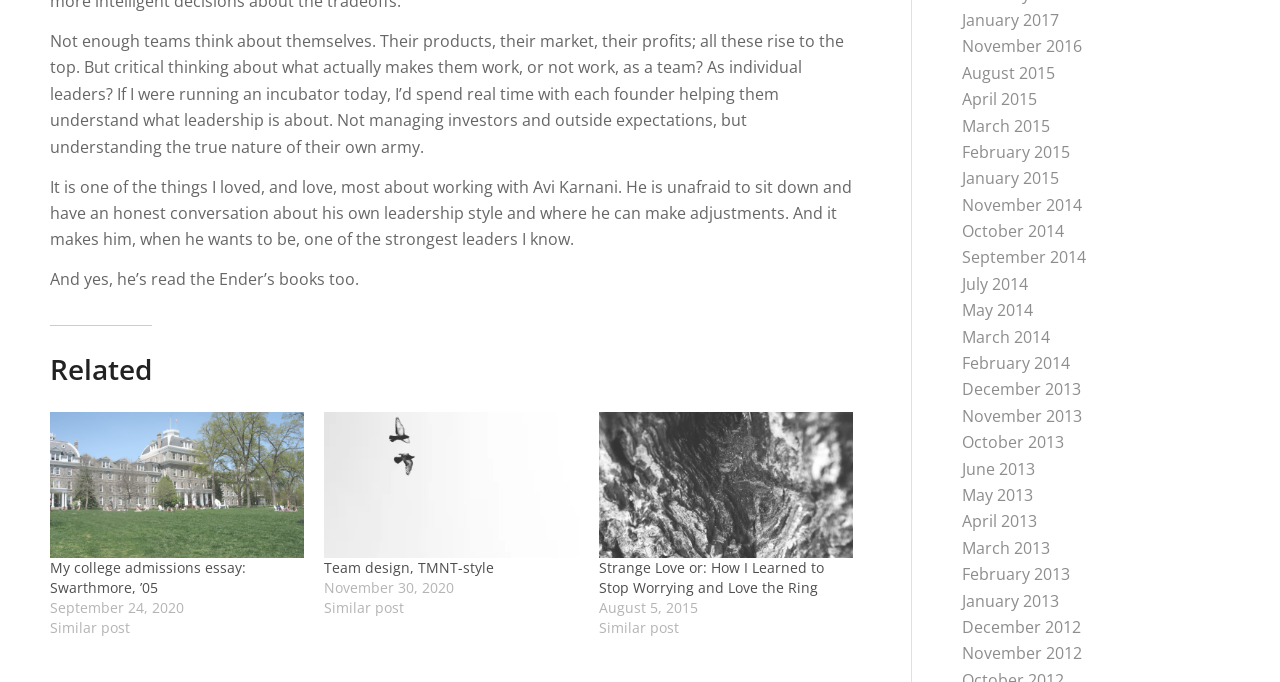What is the topic of the first paragraph?
Please respond to the question with as much detail as possible.

The first paragraph discusses the importance of critical thinking about what makes a team work, or not work, as a team, and understanding the true nature of their own leadership style.